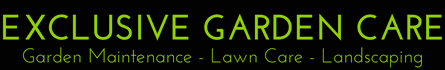Carefully observe the image and respond to the question with a detailed answer:
What is the purpose of the logo on the website?

According to the caption, the logo serves as a visual anchor for visitors to the website, representing a reliable partner in garden care and inviting potential customers to utilize their expertise in maintaining and enhancing outdoor spaces.